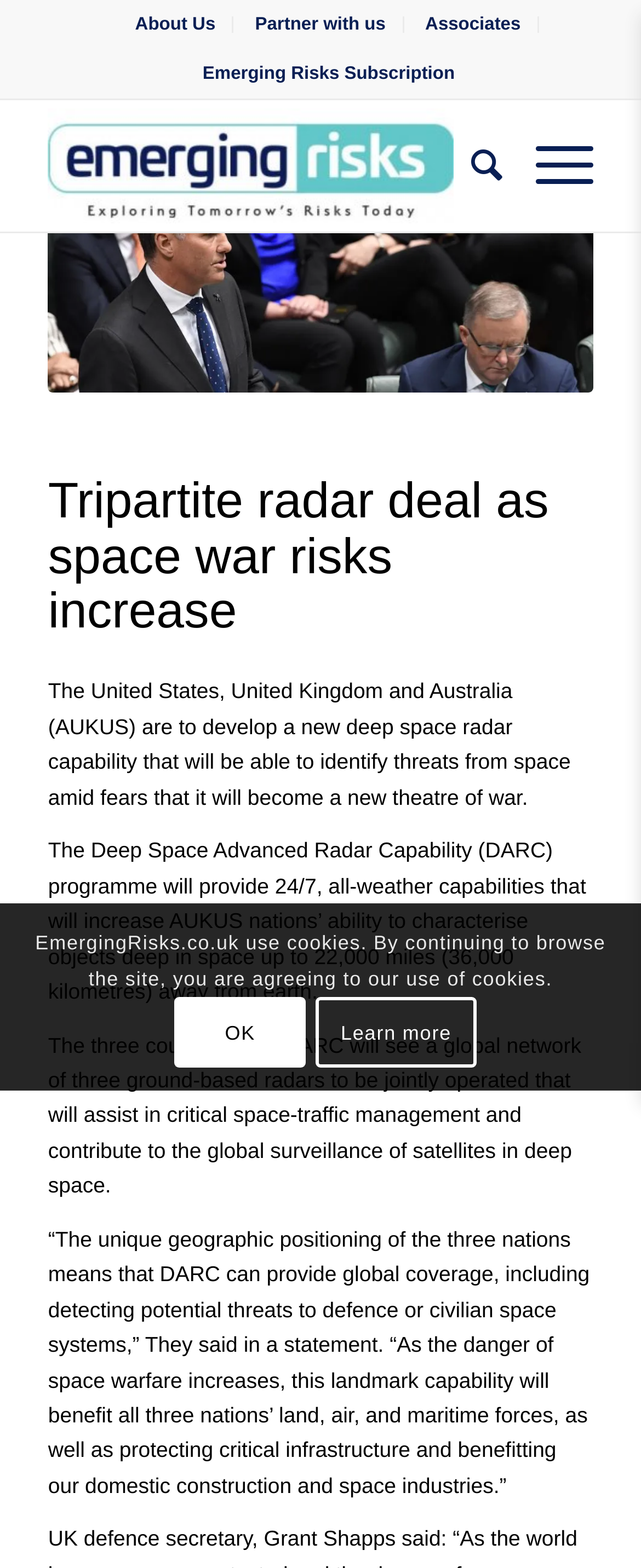Please find the bounding box coordinates for the clickable element needed to perform this instruction: "Open the menu".

[0.784, 0.064, 0.925, 0.148]